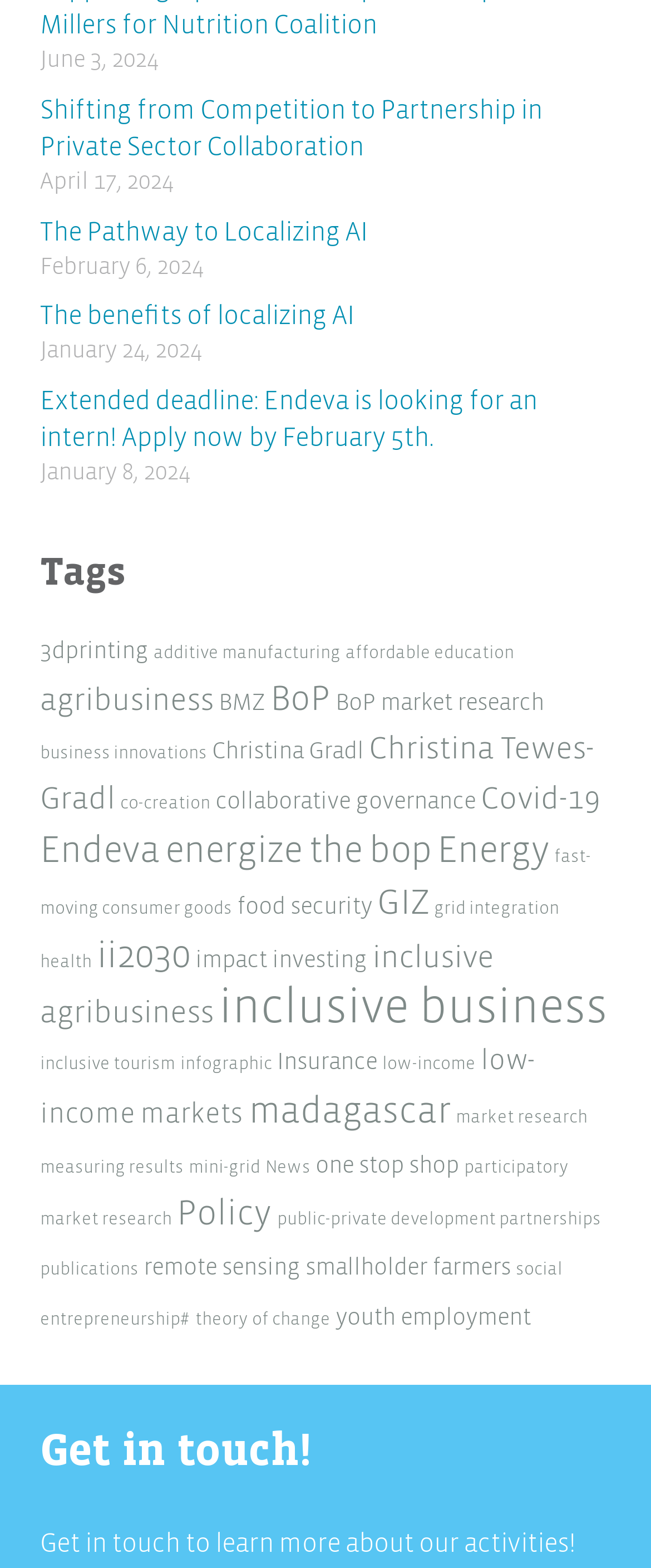How many items are related to 'Endeva'?
From the details in the image, answer the question comprehensively.

I found the link element containing the text 'Endeva' and saw that it has 6 items related to it.